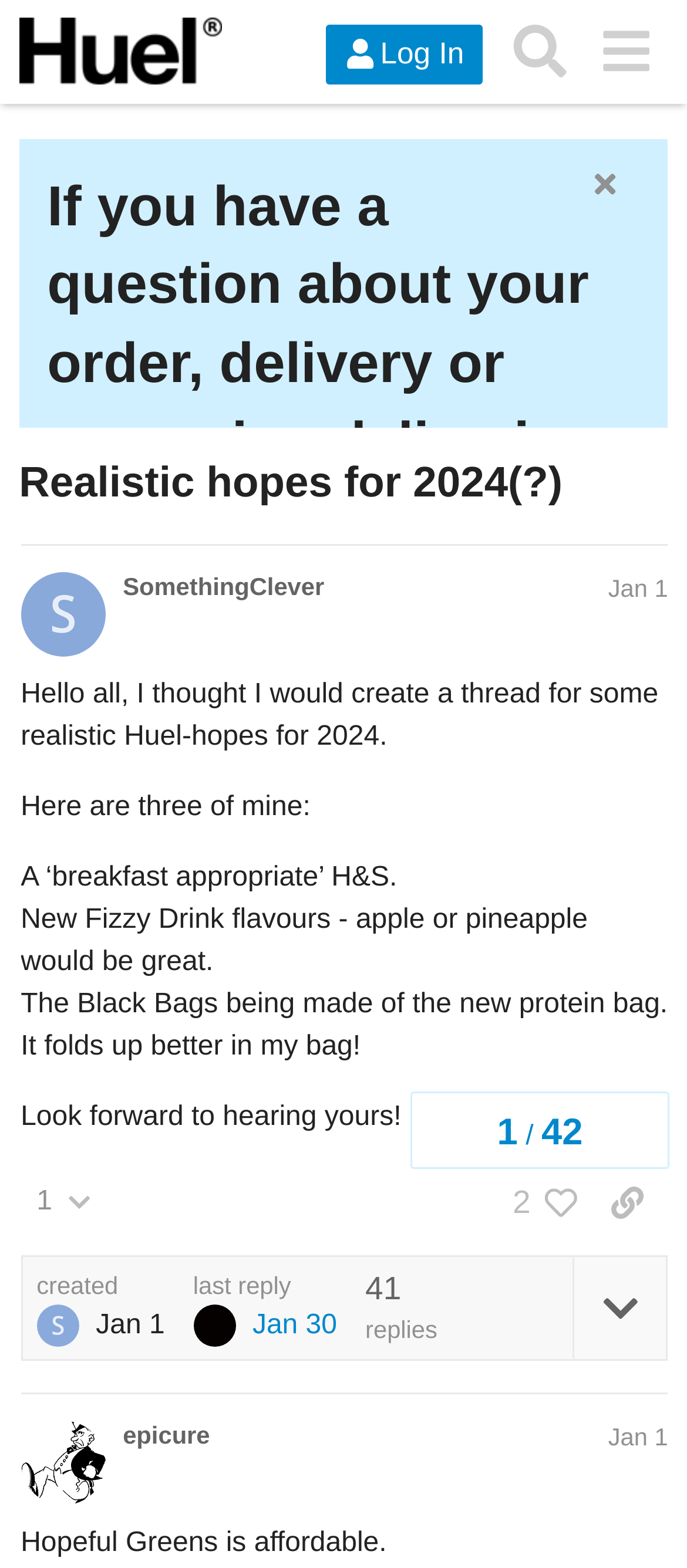Extract the heading text from the webpage.

If you have a question about your order, delivery or upcoming deliveries please WhatsApp us or email team@huel.com